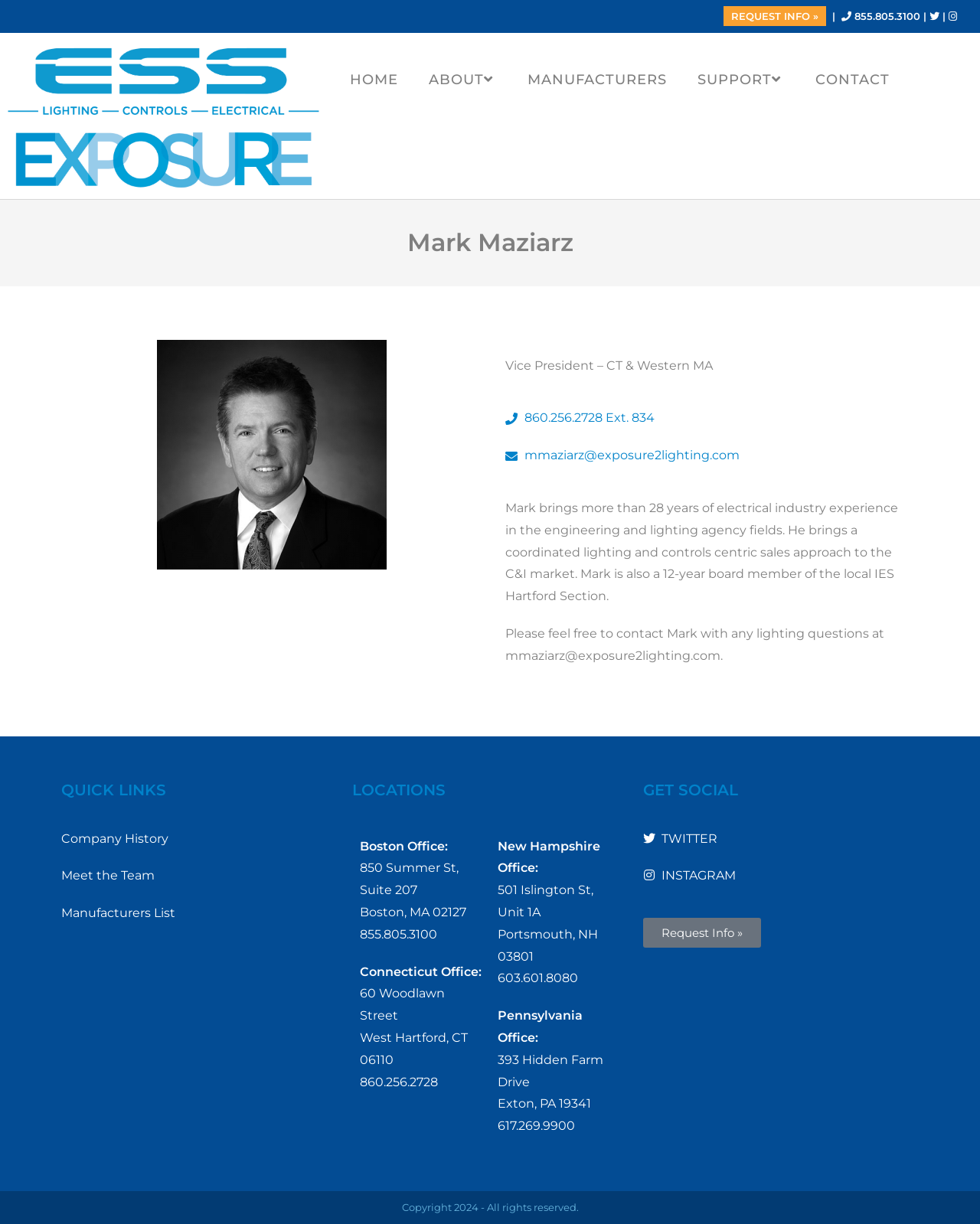Find the bounding box coordinates for the HTML element specified by: "REQUEST INFO »".

[0.746, 0.008, 0.835, 0.018]